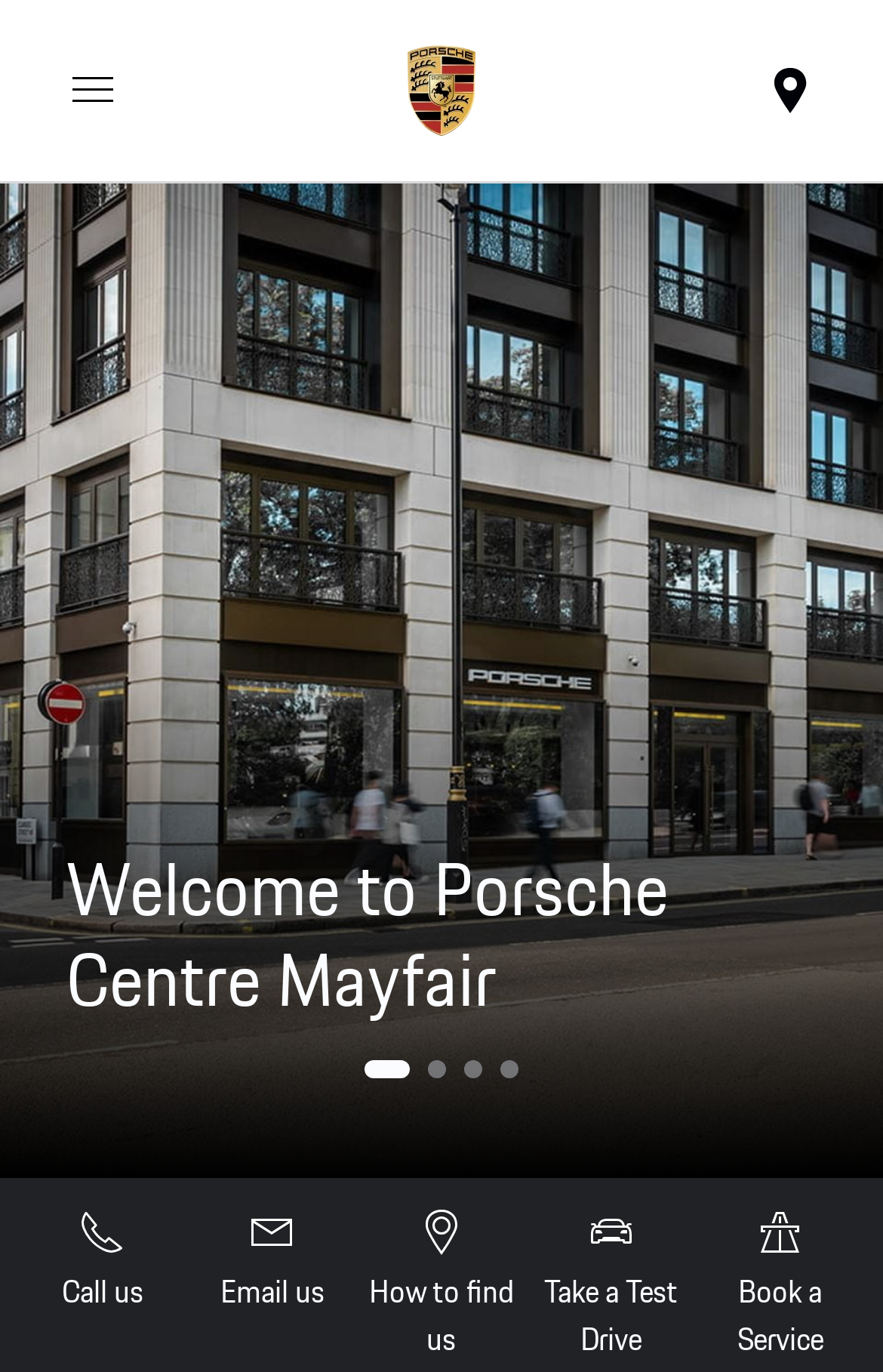How many ways can you contact the dealership?
Give a one-word or short phrase answer based on the image.

4